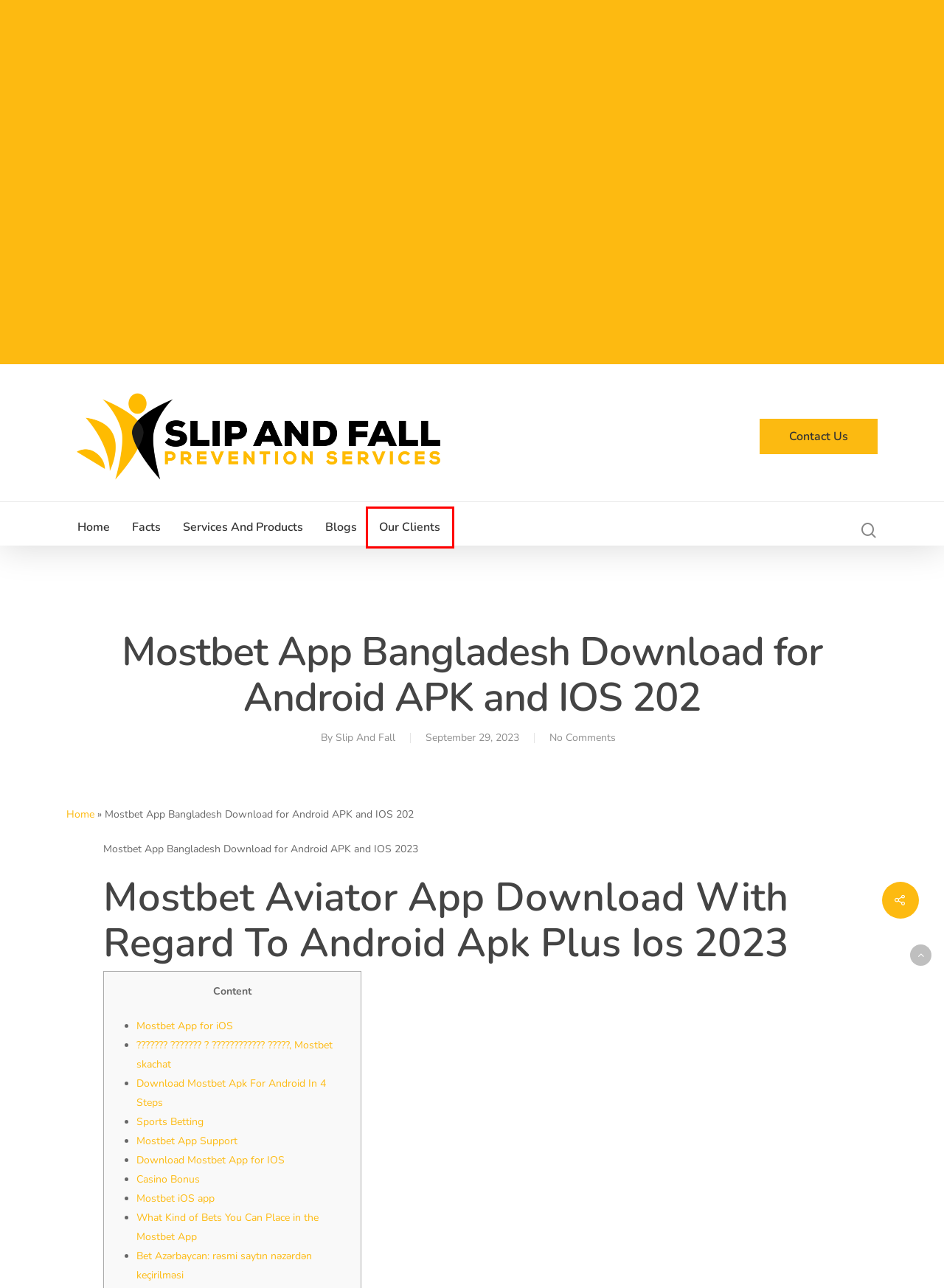You’re provided with a screenshot of a webpage that has a red bounding box around an element. Choose the best matching webpage description for the new page after clicking the element in the red box. The options are:
A. Blogs – Slip And Fall Prevention
B. Slip And Fall Prevention
C. Contact Us – Slip And Fall Prevention
D. BOT – 3000E – Slip And Fall Prevention
E. Facts – Slip And Fall Prevention
F. Our Clients – Slip And Fall Prevention
G. Mostbet Official Reviews Read Customer Service Reviews of mostbet co – Slip And Fall Prevention
H. Services And Products – Slip And Fall Prevention

F